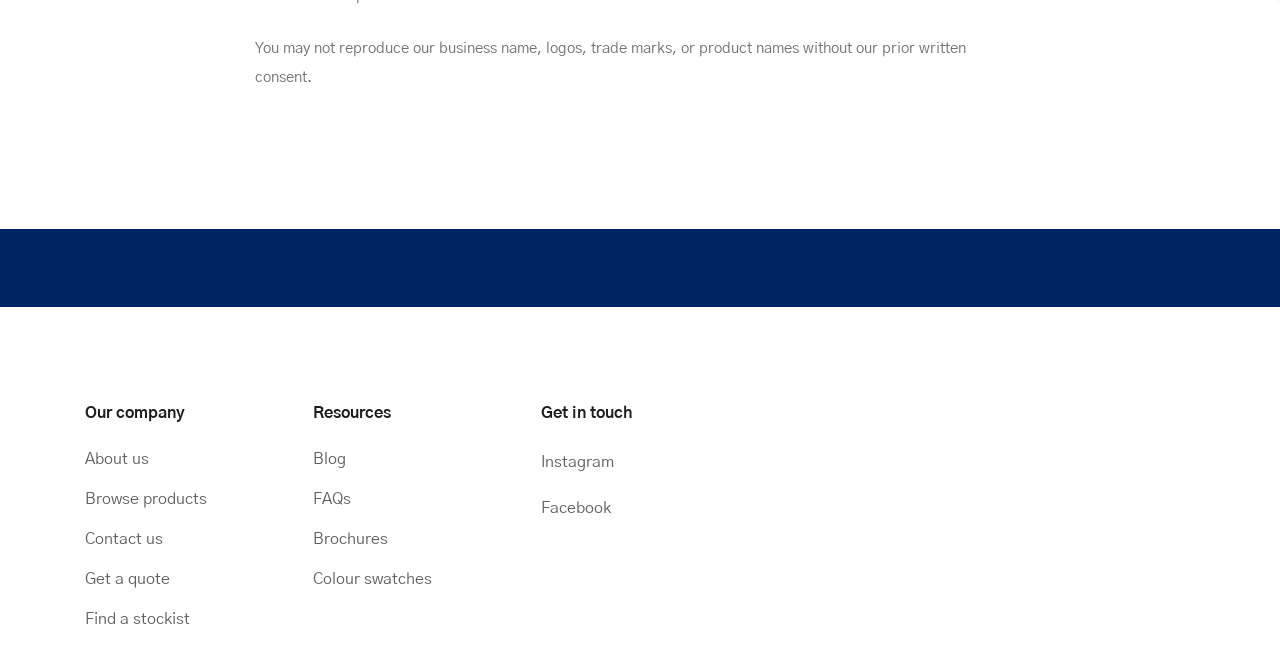Identify the coordinates of the bounding box for the element that must be clicked to accomplish the instruction: "Edit a reminder card".

None